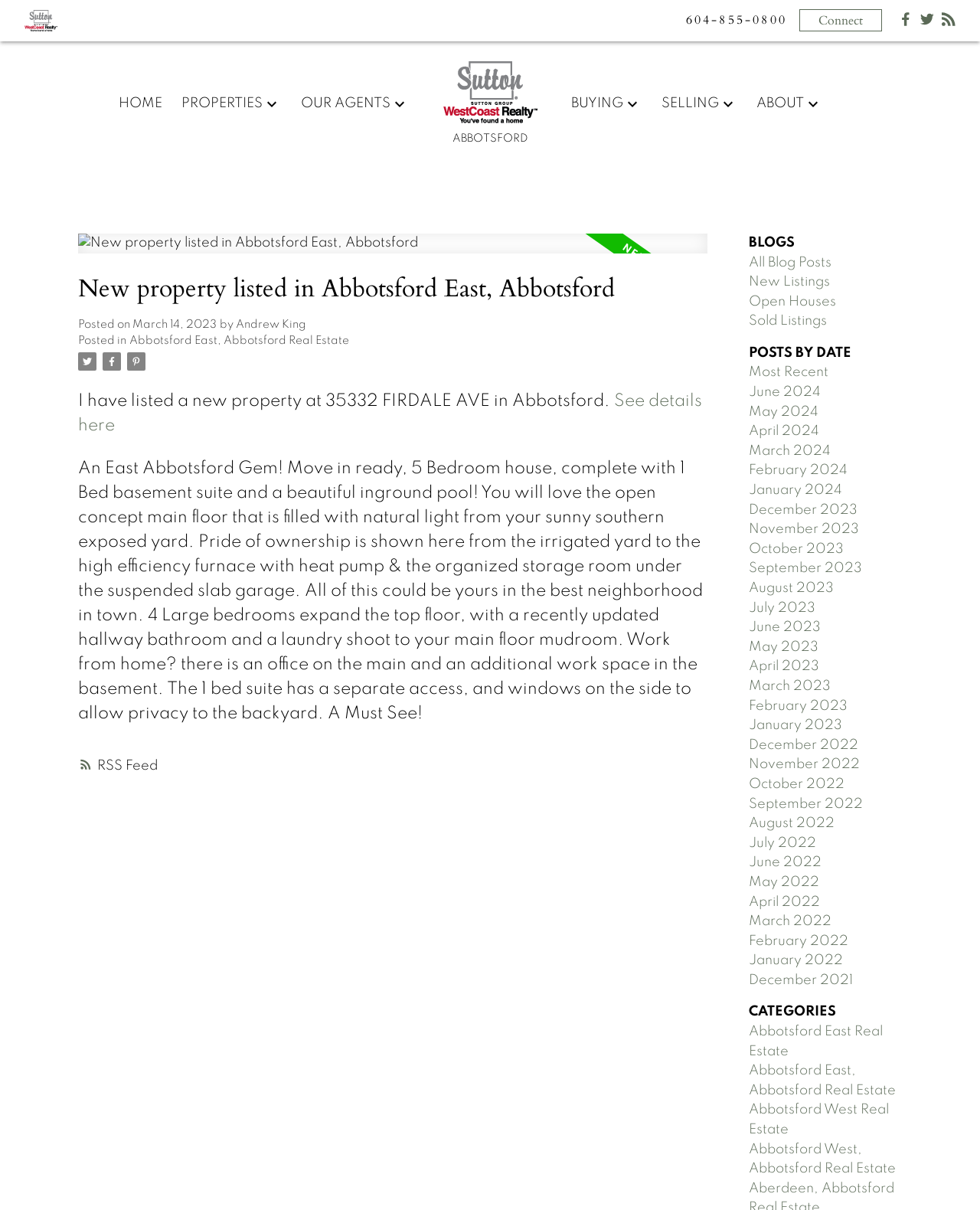How many bedrooms does the listed property have?
Ensure your answer is thorough and detailed.

The listed property has 5 bedrooms, as mentioned in the property description, which says 'Move in ready, 5 Bedroom house, complete with 1 Bed basement suite and a beautiful inground pool!'.